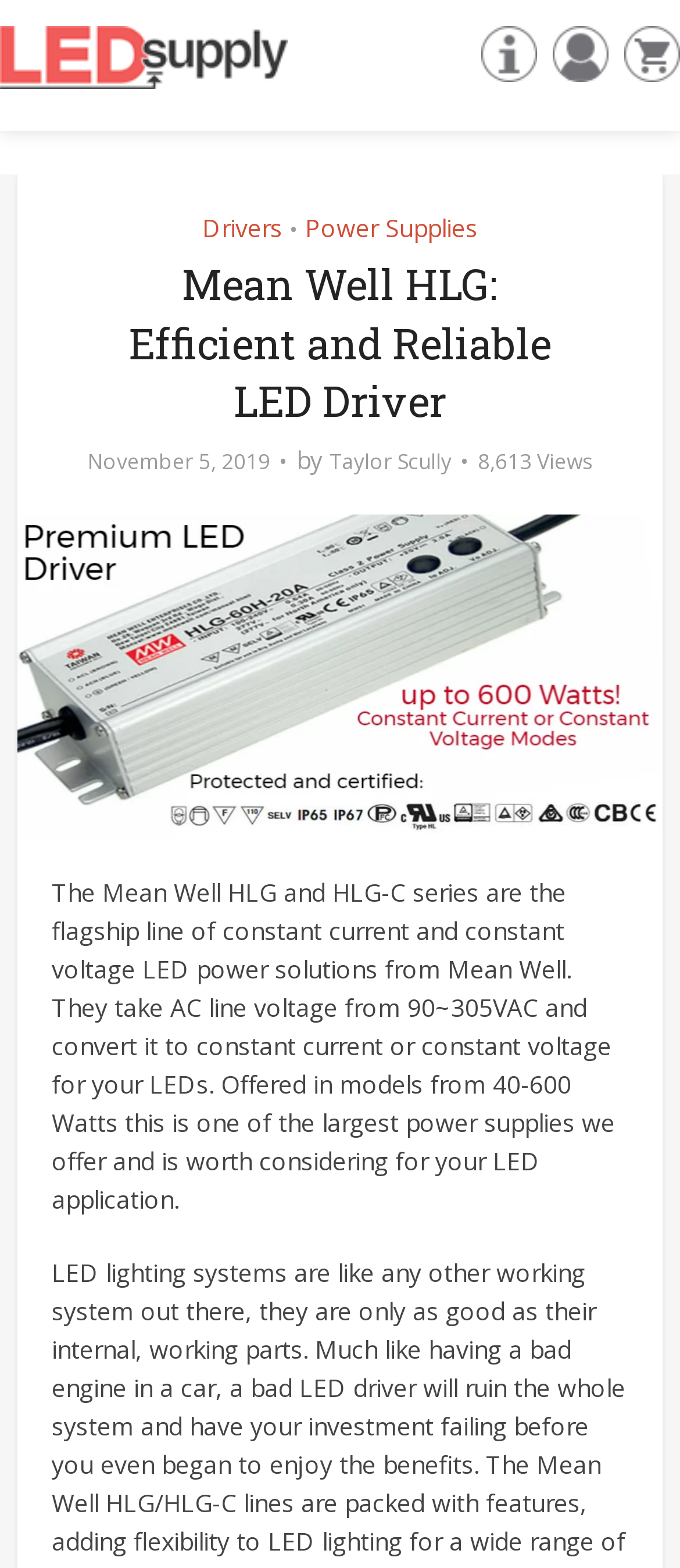Answer the question with a single word or phrase: 
Who is the author of the blog post?

Taylor Scully